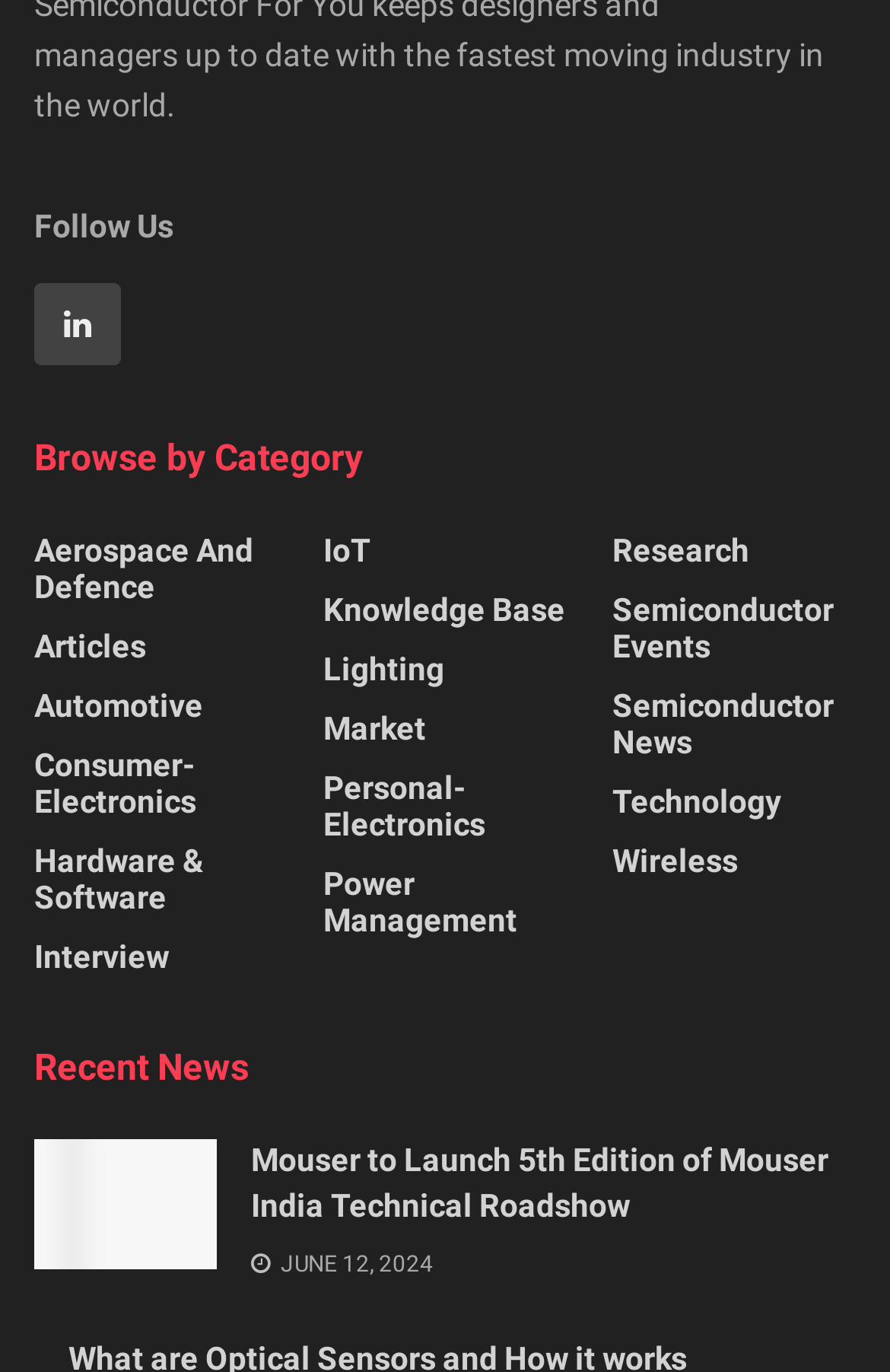Locate the bounding box for the described UI element: "Knowledge Base". Ensure the coordinates are four float numbers between 0 and 1, formatted as [left, top, right, bottom].

[0.363, 0.43, 0.635, 0.457]